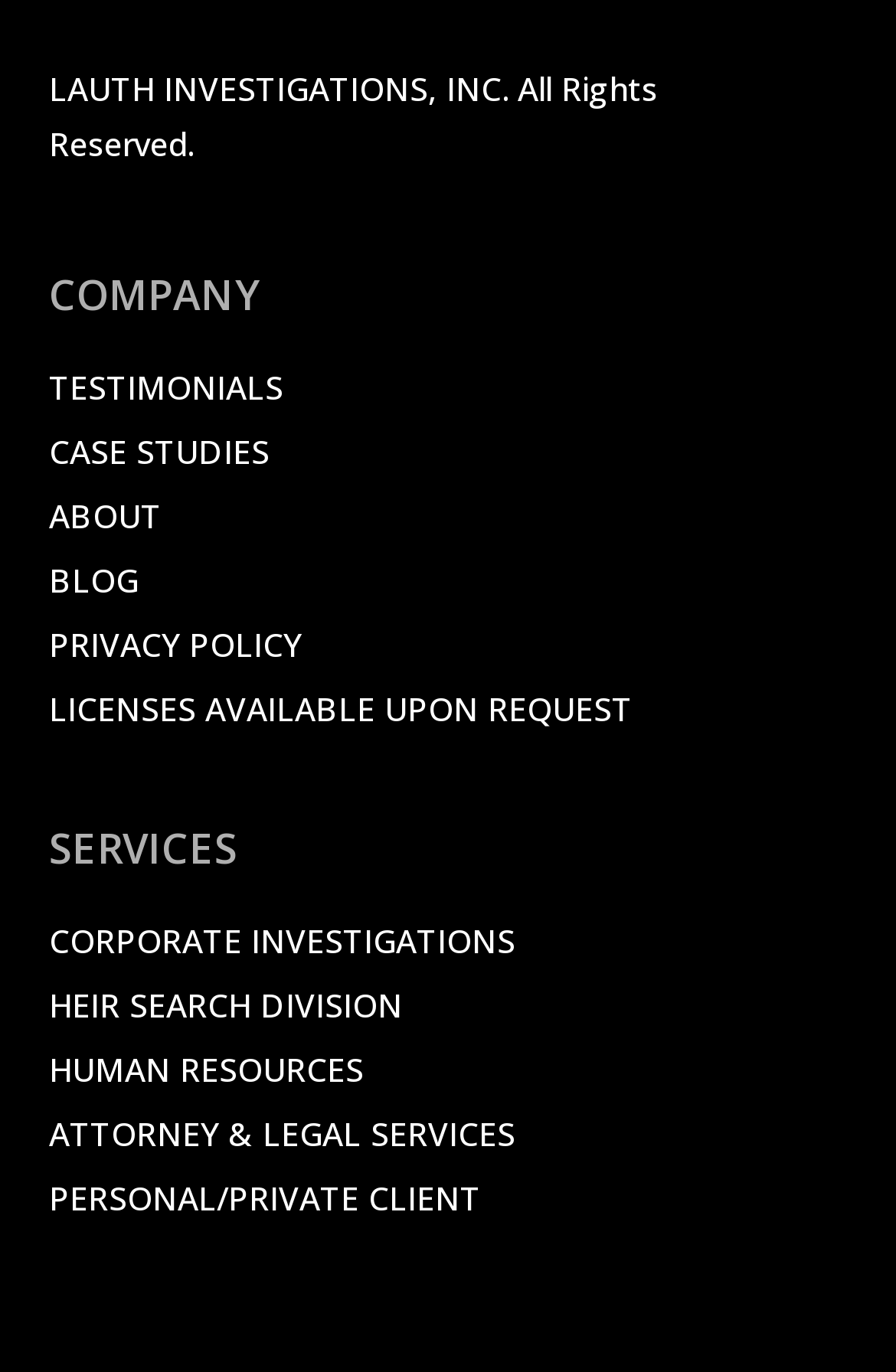What is the company name?
Kindly answer the question with as much detail as you can.

The company name can be found at the top of the webpage, in the static text element 'LAUTH INVESTIGATIONS, INC. All Rights Reserved.'